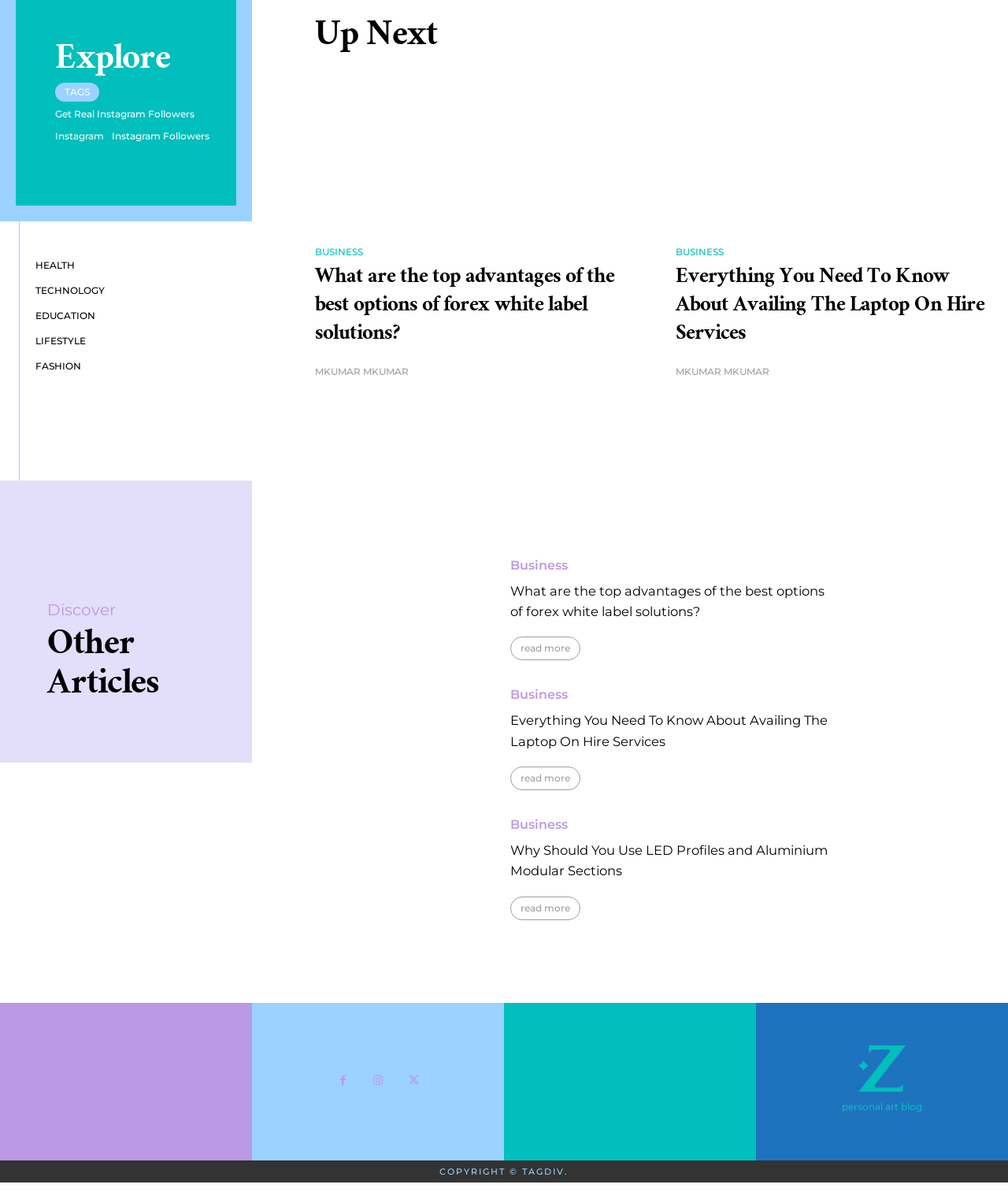Provide the bounding box coordinates for the specified HTML element described in this description: "Get Real Instagram Followers". The coordinates should be four float numbers ranging from 0 to 1, in the format [left, top, right, bottom].

[0.055, 0.089, 0.193, 0.099]